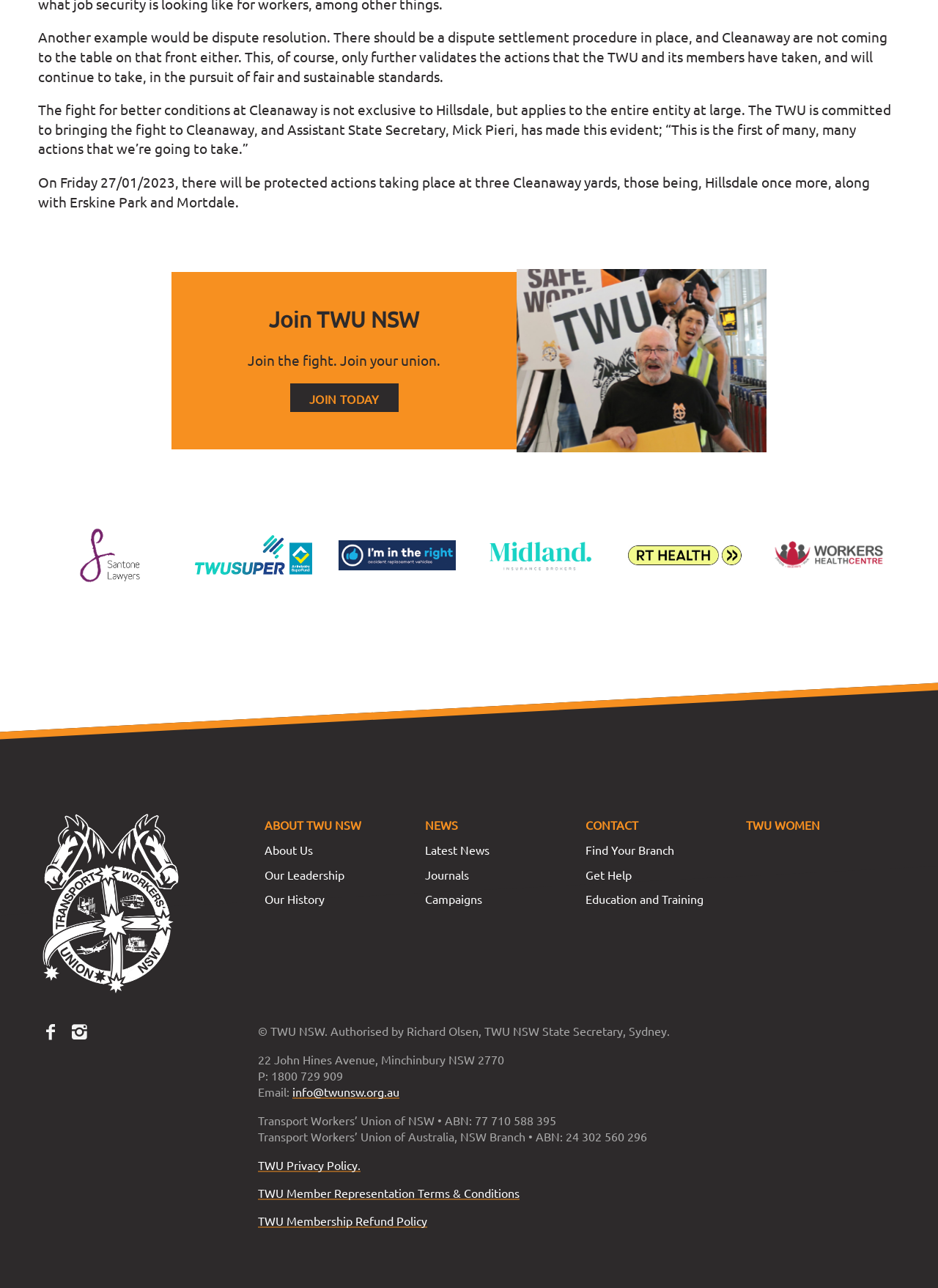Show the bounding box coordinates for the HTML element described as: "TWU Membership Refund Policy".

[0.275, 0.942, 0.455, 0.954]